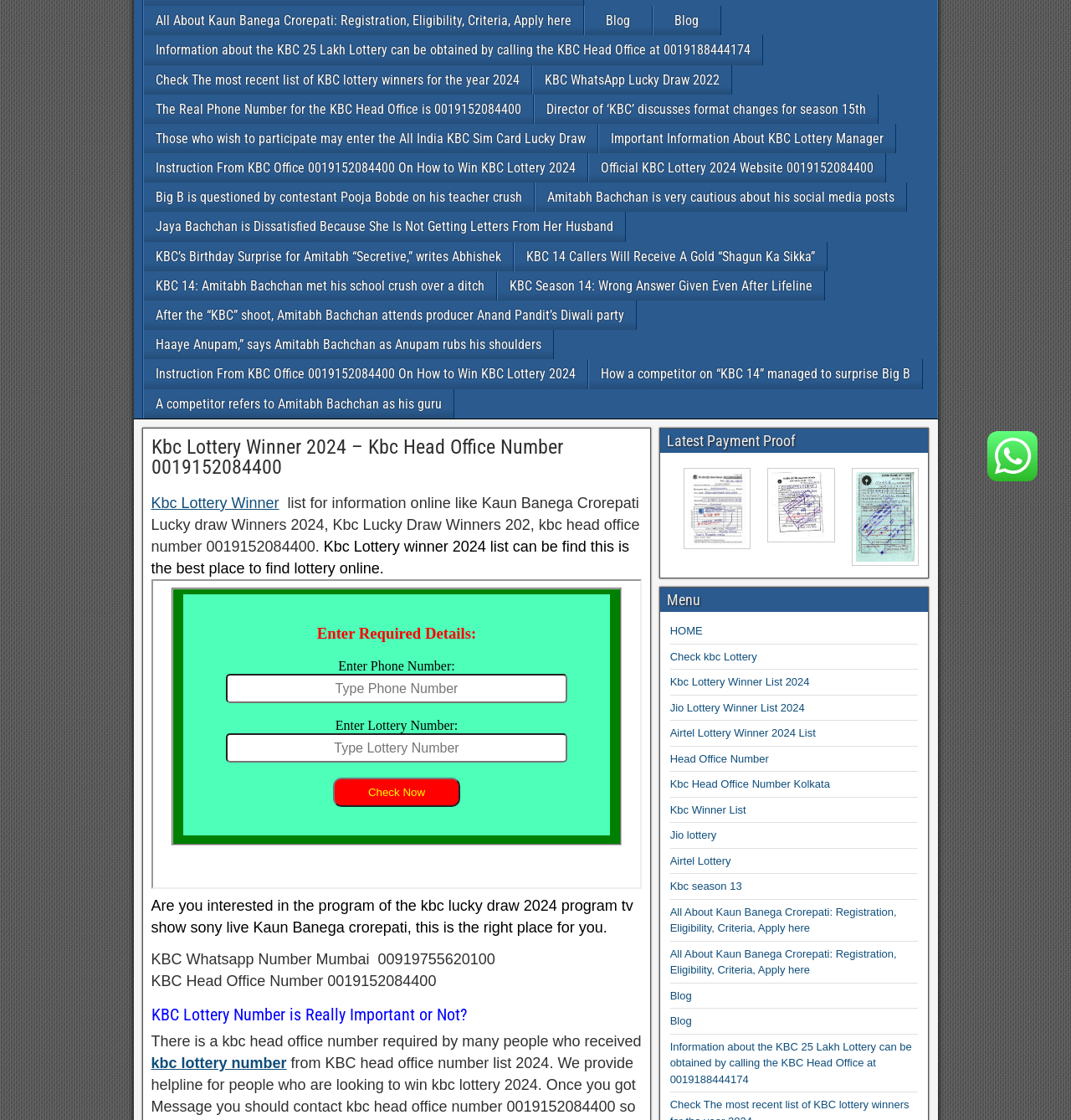Please provide the bounding box coordinates for the UI element as described: "Blog". The coordinates must be four floats between 0 and 1, represented as [left, top, right, bottom].

[0.61, 0.005, 0.672, 0.032]